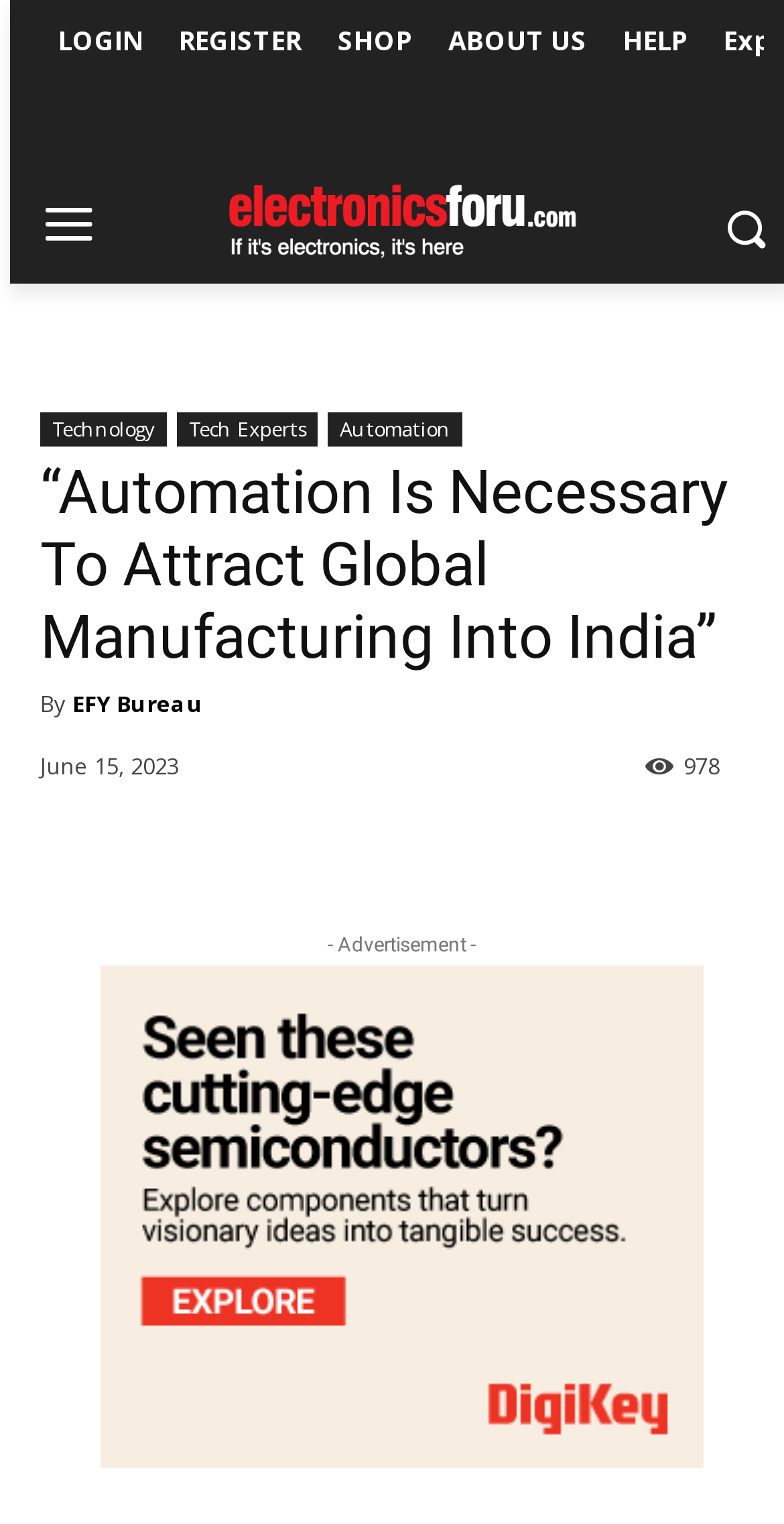Locate the bounding box coordinates of the segment that needs to be clicked to meet this instruction: "Explore the Automation link".

[0.418, 0.271, 0.59, 0.293]